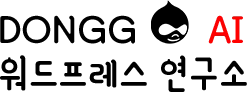Illustrate the image with a detailed and descriptive caption.

The image features the logo of "DONGG AI 워드프레스 연구소," prominently showcasing a stylized, playful design that combines text and a graphic element. The logo emphasizes "DONGG AI" in bold, modern typography, with "AI" highlighted in red to draw attention. Below the main title, "워드프레스 연구소" is displayed in a sleek, black font, indicating a focus on WordPress research and solutions. The logo design is approachable and reflects a contemporary approach to technology and innovation in web development. The overall aesthetic conveys a blend of professionalism and creativity, appealing to a tech-savvy audience interested in WordPress projects.